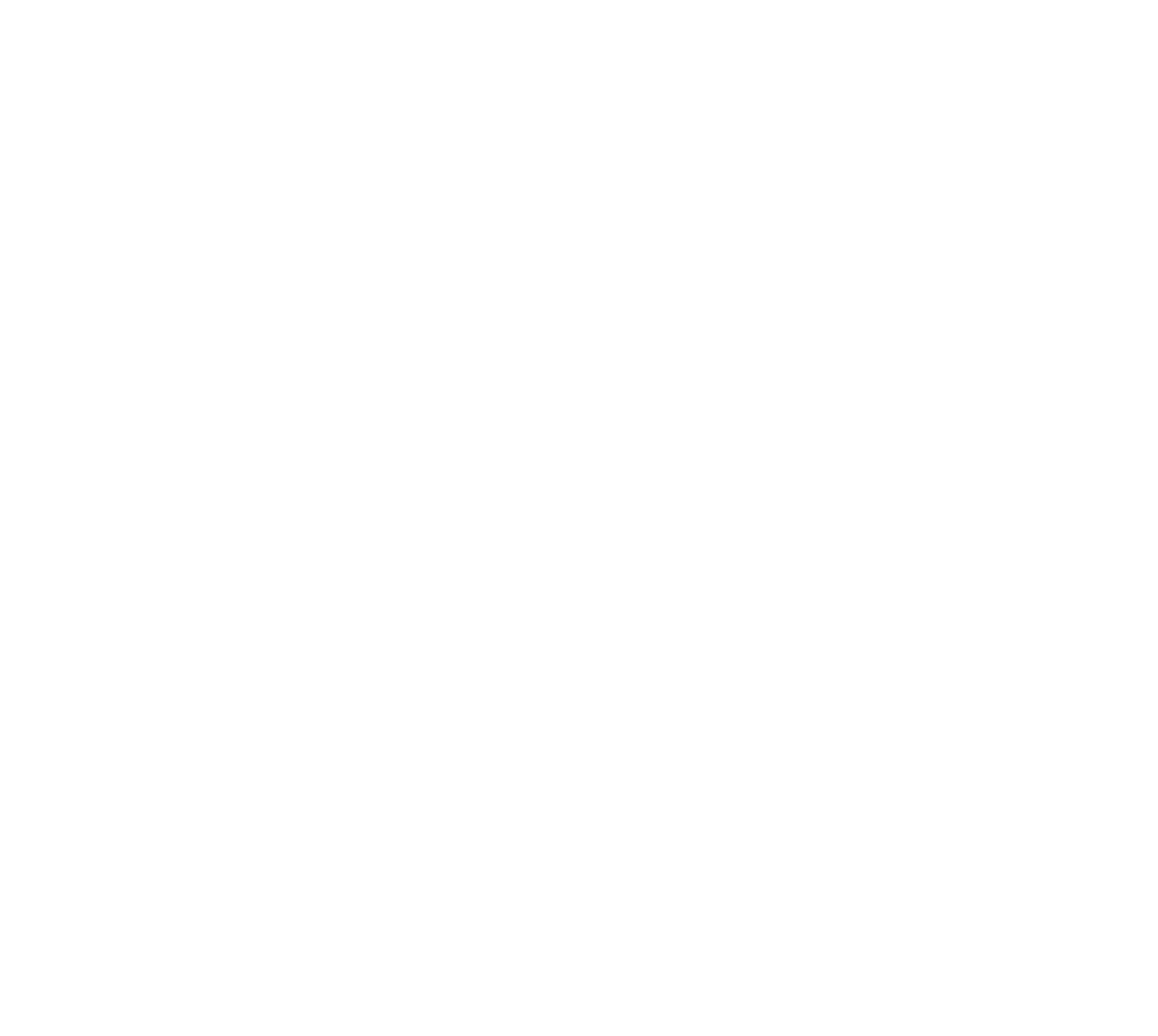Provide the bounding box coordinates of the area you need to click to execute the following instruction: "Go to the home page".

[0.267, 0.033, 0.33, 0.106]